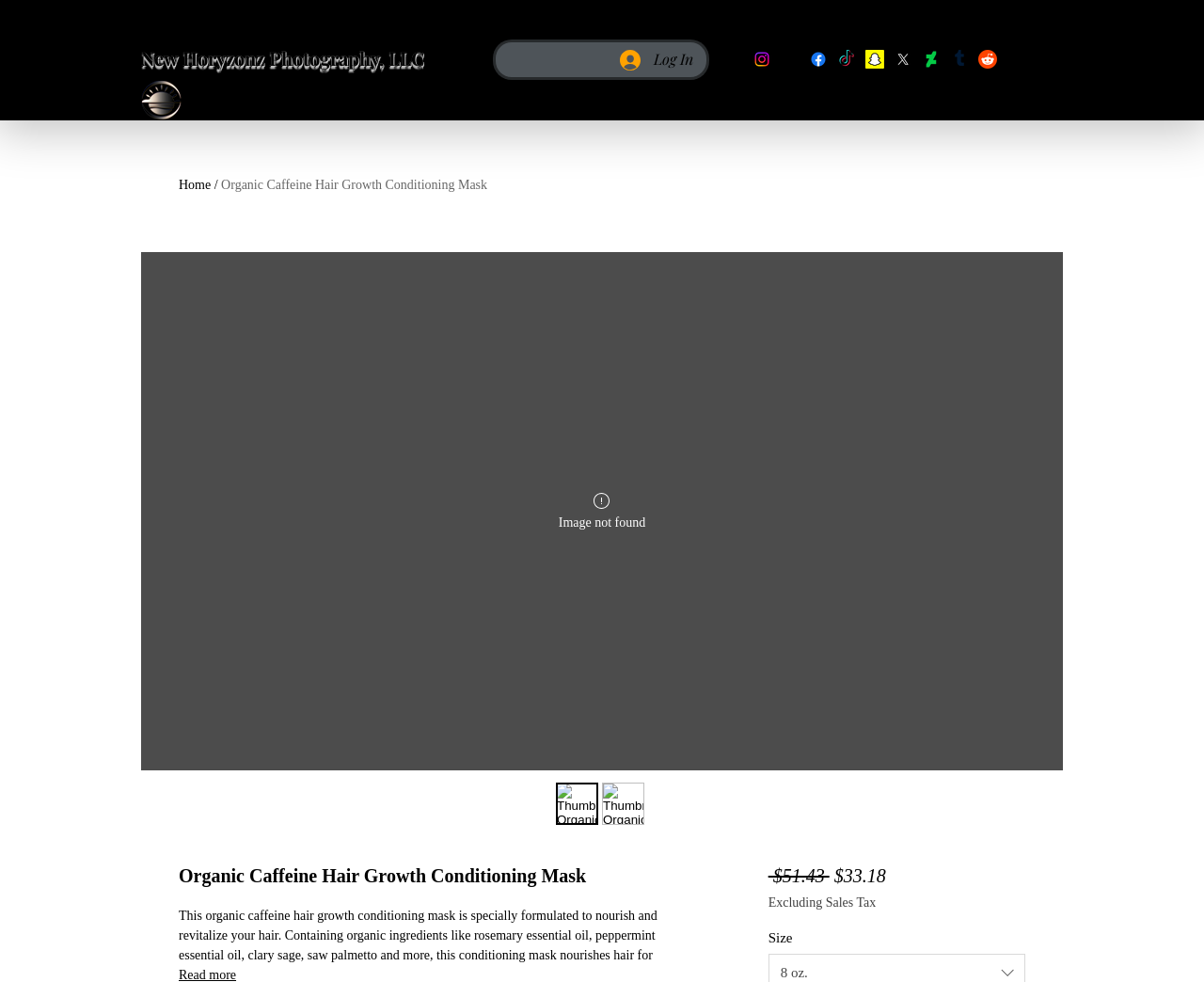Determine the bounding box coordinates of the clickable area required to perform the following instruction: "Select the product size". The coordinates should be represented as four float numbers between 0 and 1: [left, top, right, bottom].

[0.648, 0.983, 0.671, 0.998]